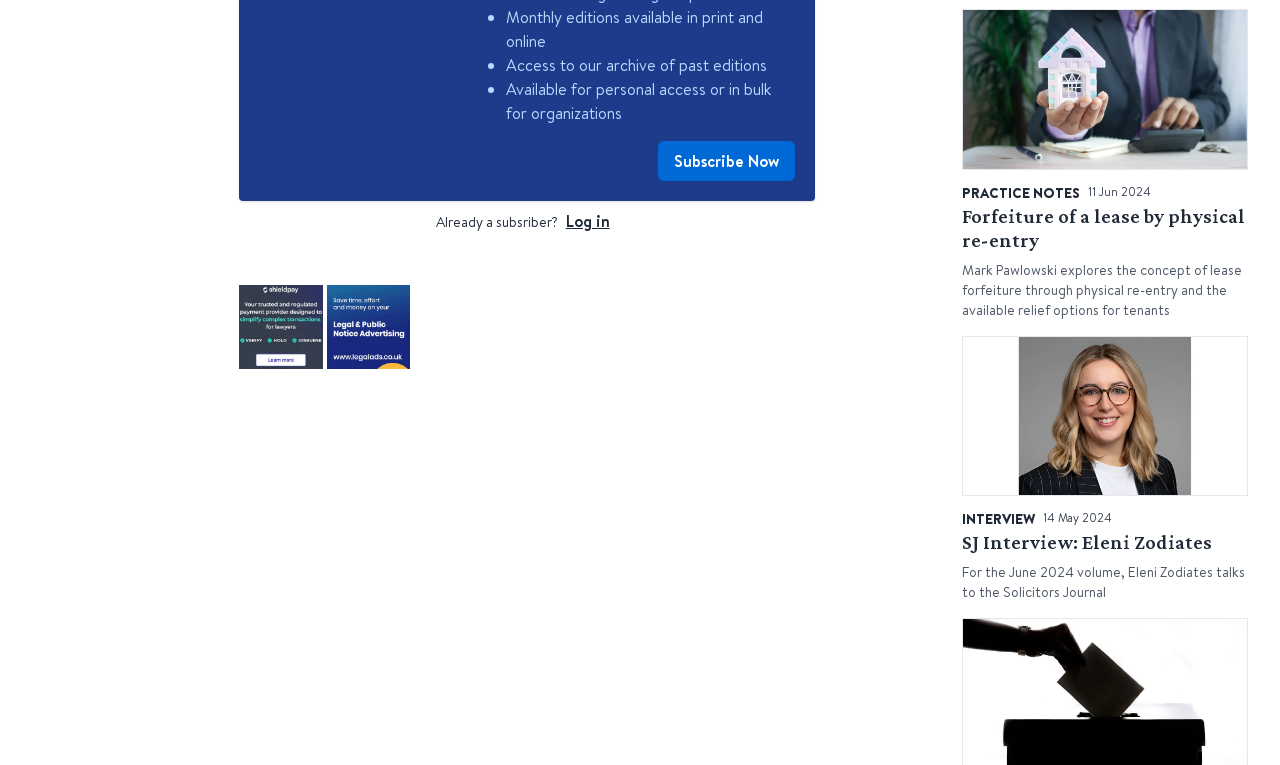What is the format of the journal?
Utilize the information in the image to give a detailed answer to the question.

The webpage mentions that monthly editions are available in print and online, suggesting that the journal is published in both print and digital formats.